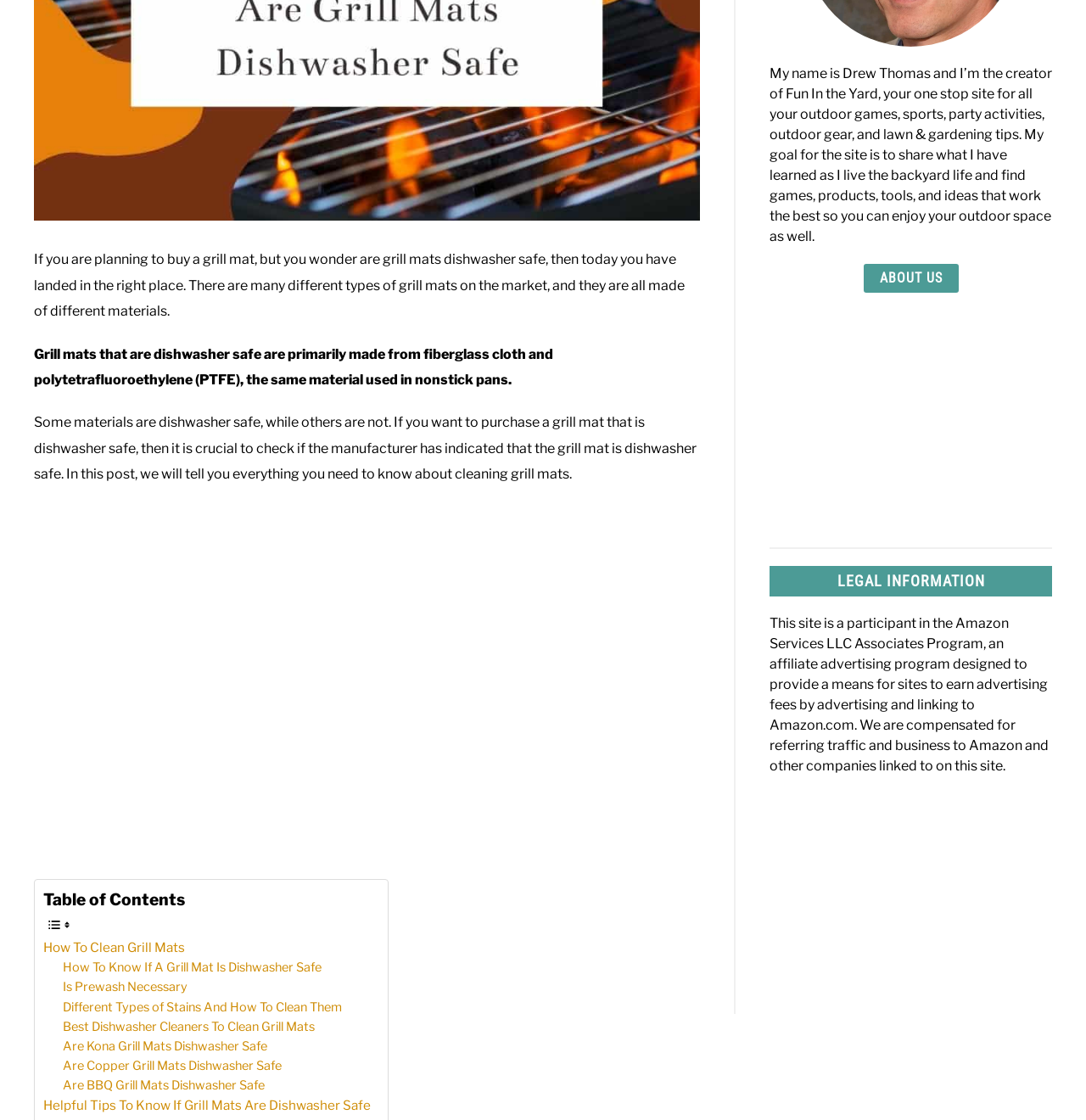Identify the bounding box for the UI element described as: "How To Clean Grill Mats". The coordinates should be four float numbers between 0 and 1, i.e., [left, top, right, bottom].

[0.04, 0.837, 0.17, 0.856]